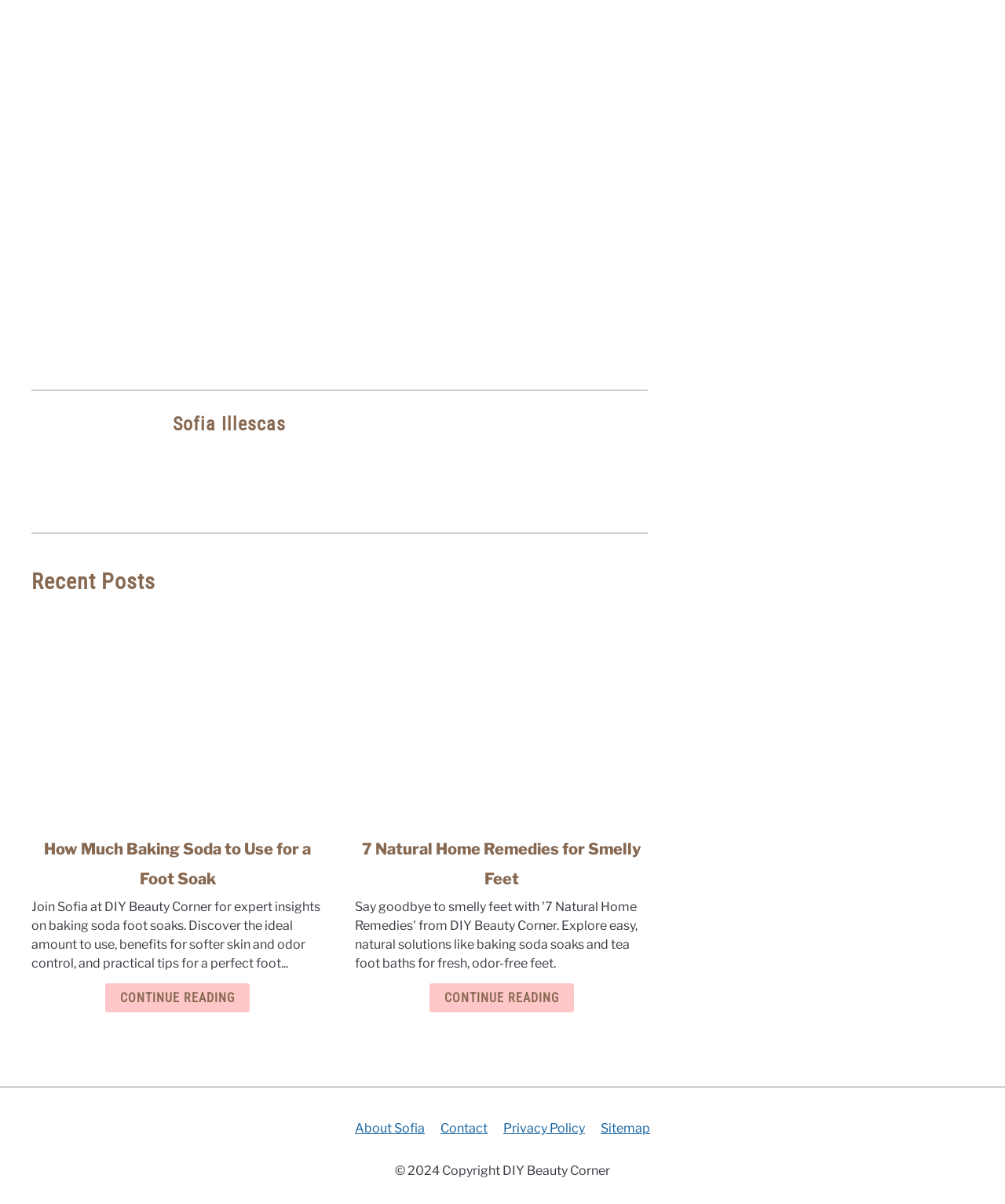What is the purpose of the 'Continue Reading' links?
Using the details shown in the screenshot, provide a comprehensive answer to the question.

The 'Continue Reading' links are likely used to allow users to read more of the article, as they are placed at the end of the brief descriptions of the articles and suggest that there is more content to be read.